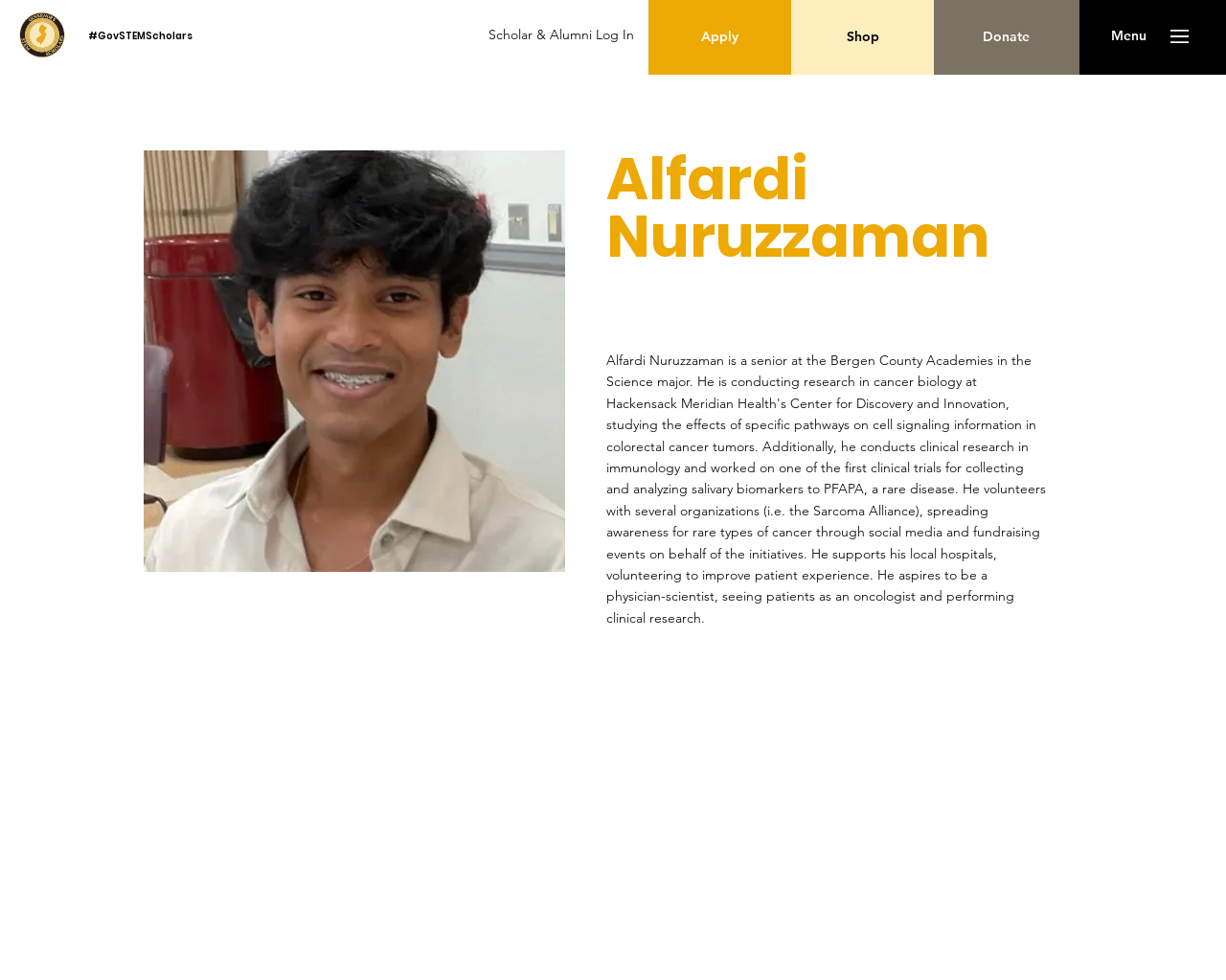Please use the details from the image to answer the following question comprehensively:
What is the purpose of the 'Donate' button?

I found the answer by examining the button element with the text 'Donate' located at [0.76, 0.0, 0.88, 0.076]. The presence of this button and its location near the top of the webpage suggest that it is used to make a donation to GovSTEMScholars, likely a charitable organization.